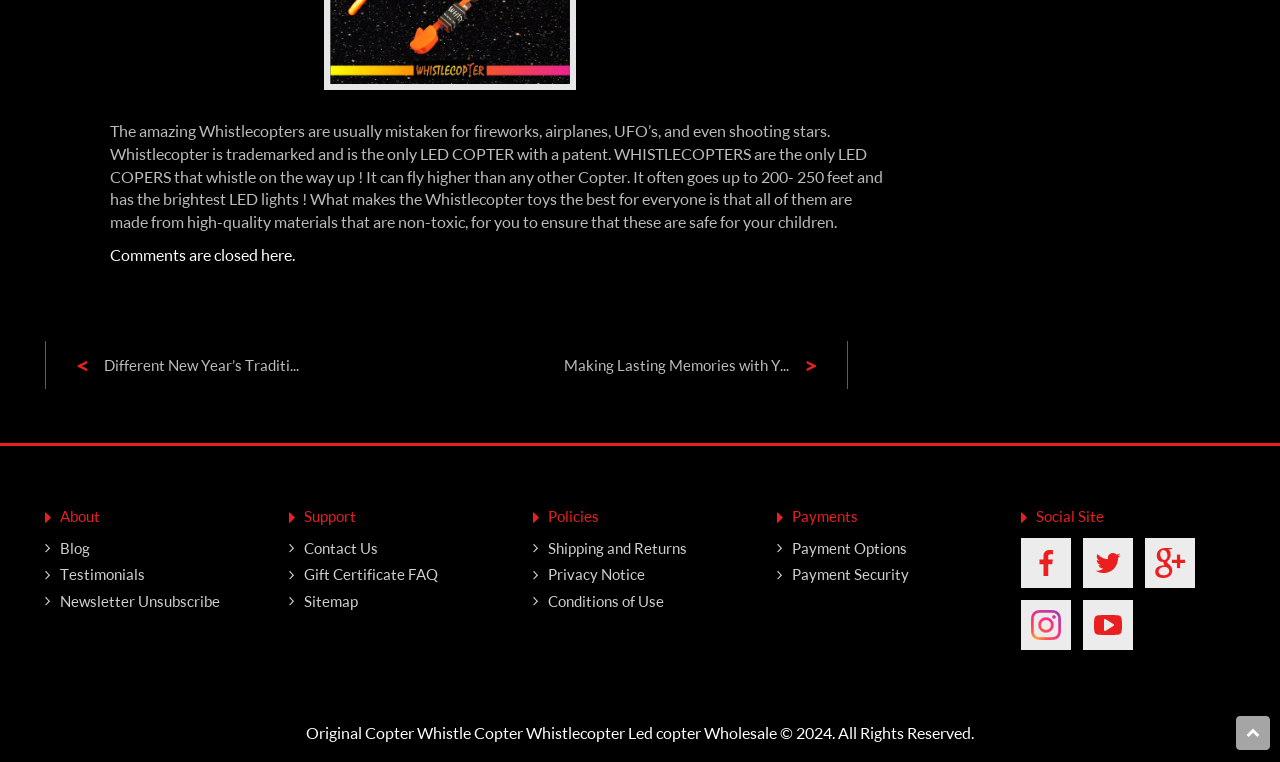Highlight the bounding box coordinates of the element you need to click to perform the following instruction: "Check the 'Social Site'."

[0.802, 0.653, 0.87, 0.703]